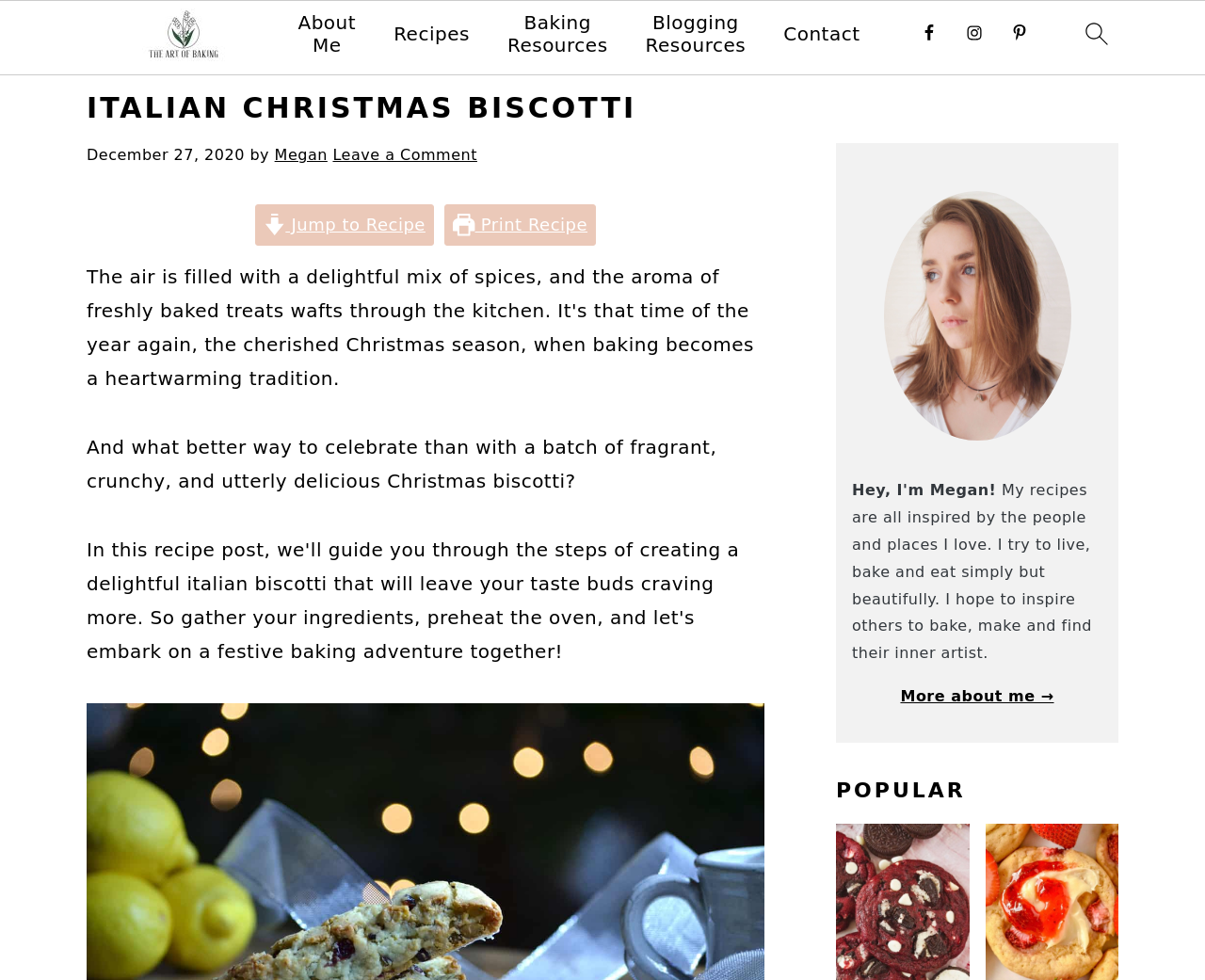Find and indicate the bounding box coordinates of the region you should select to follow the given instruction: "search".

[0.891, 0.01, 0.93, 0.069]